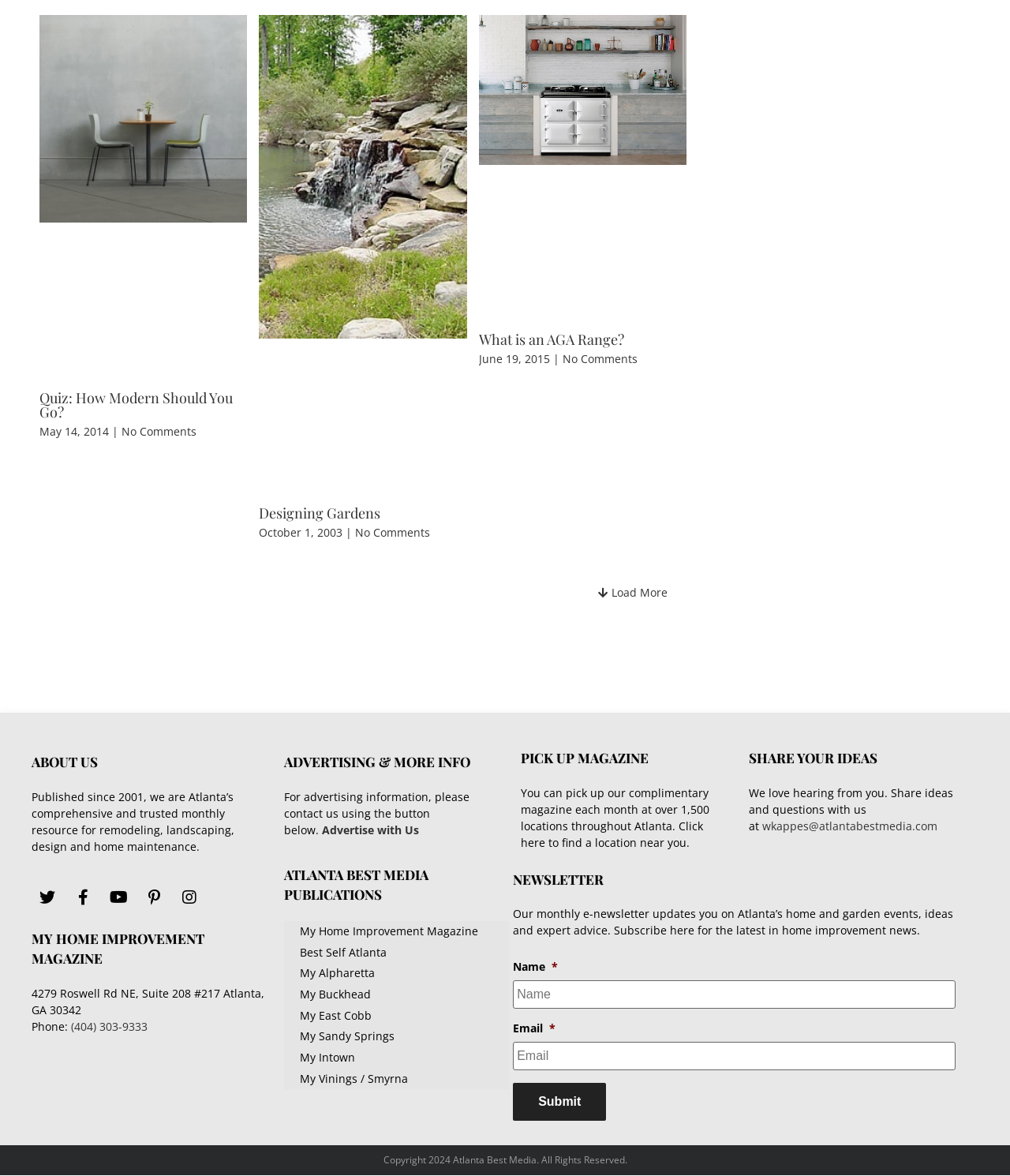What is the date of the second article?
Based on the image, respond with a single word or phrase.

October 1, 2003